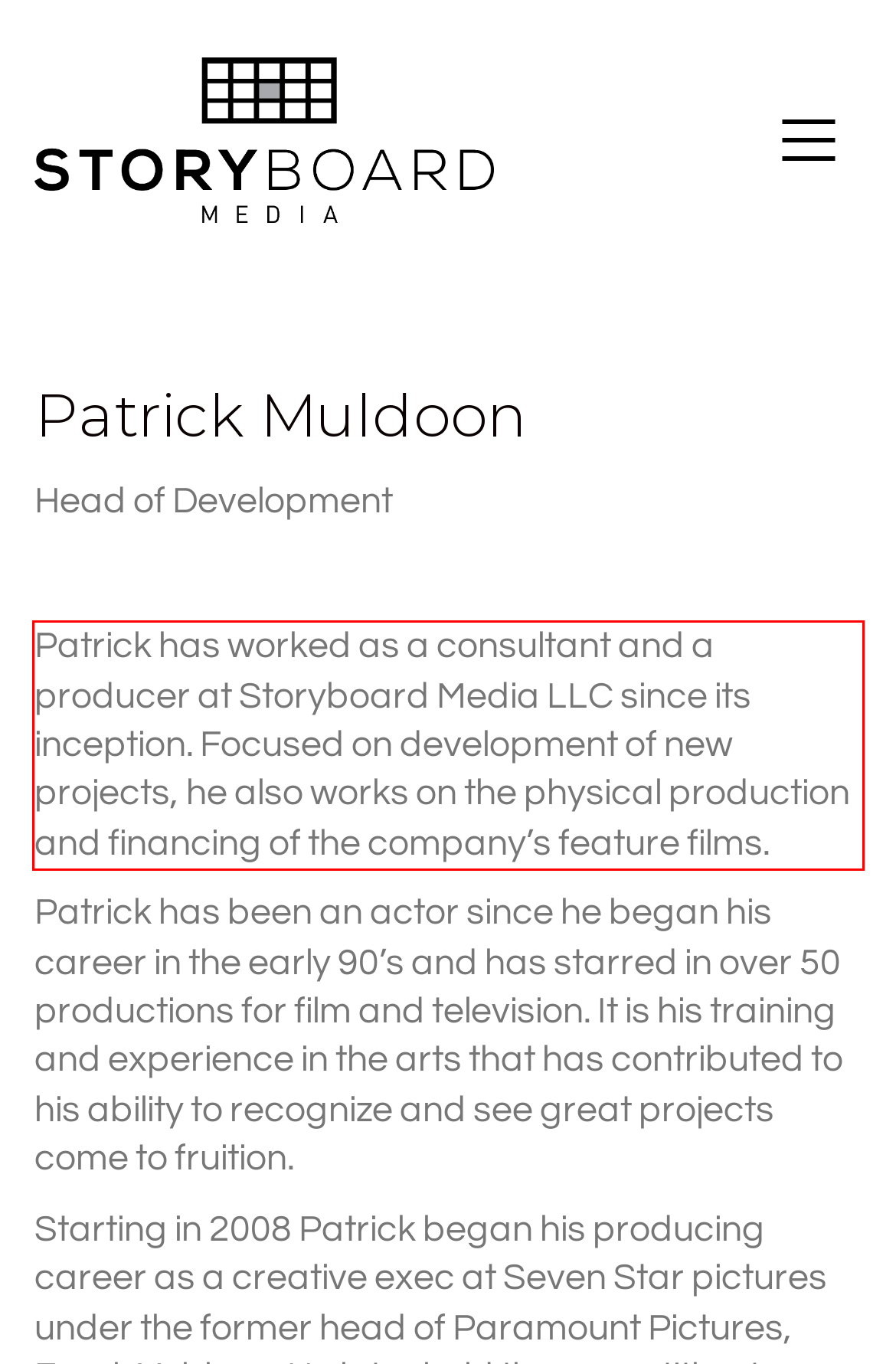Extract and provide the text found inside the red rectangle in the screenshot of the webpage.

Patrick has worked as a consultant and a producer at Storyboard Media LLC since its inception. Focused on development of new projects, he also works on the physical production and financing of the company’s feature films.